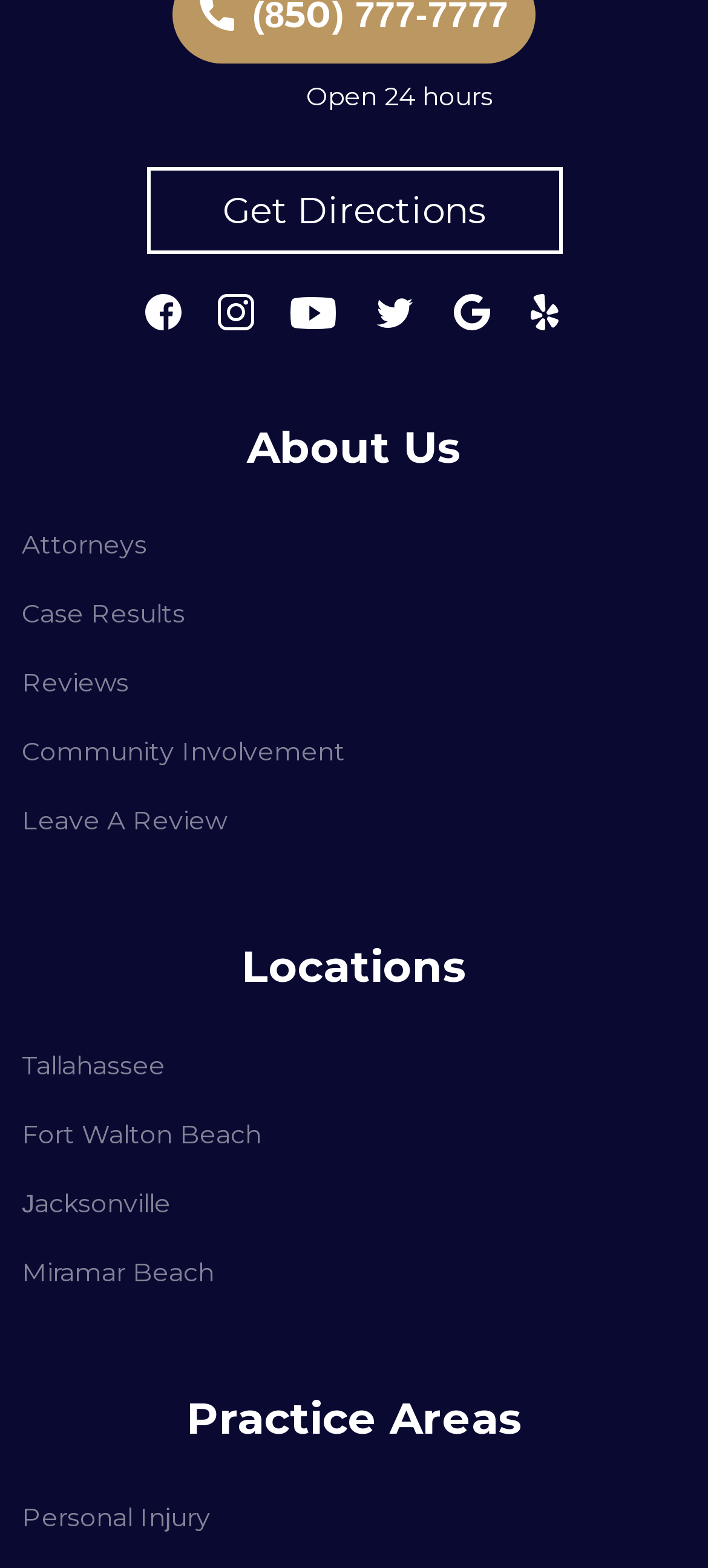Respond with a single word or short phrase to the following question: 
What is the first practice area listed?

Personal Injury